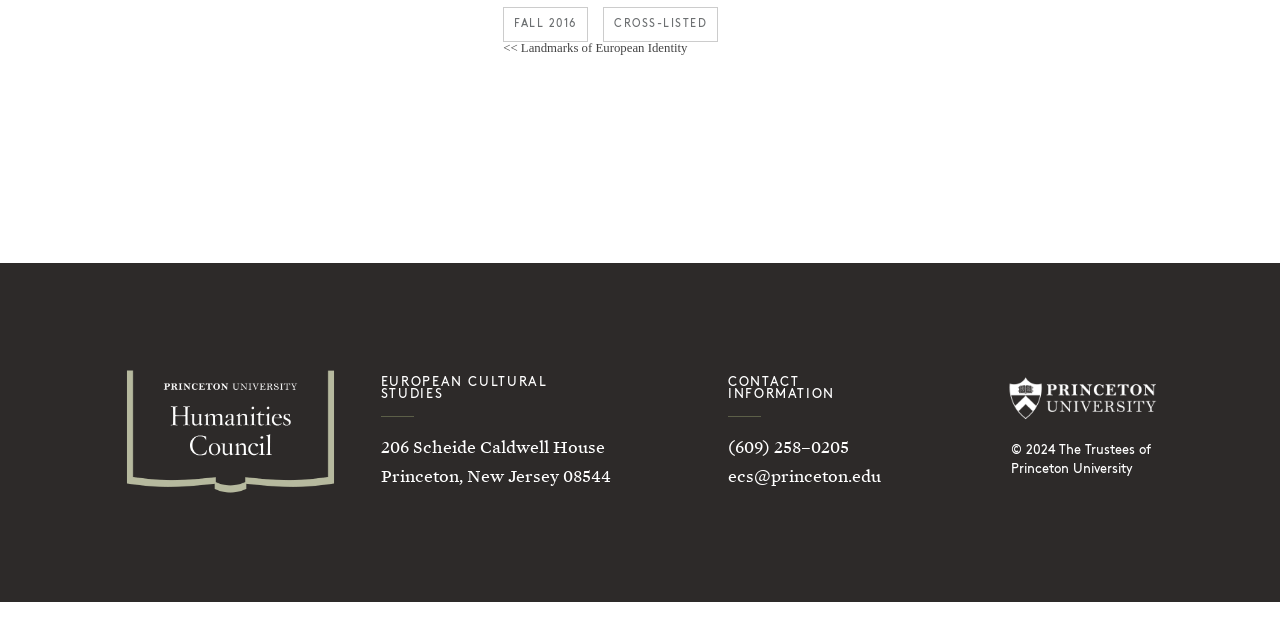Using the provided element description: "Fall 2016", identify the bounding box coordinates. The coordinates should be four floats between 0 and 1 in the order [left, top, right, bottom].

[0.402, 0.029, 0.451, 0.045]